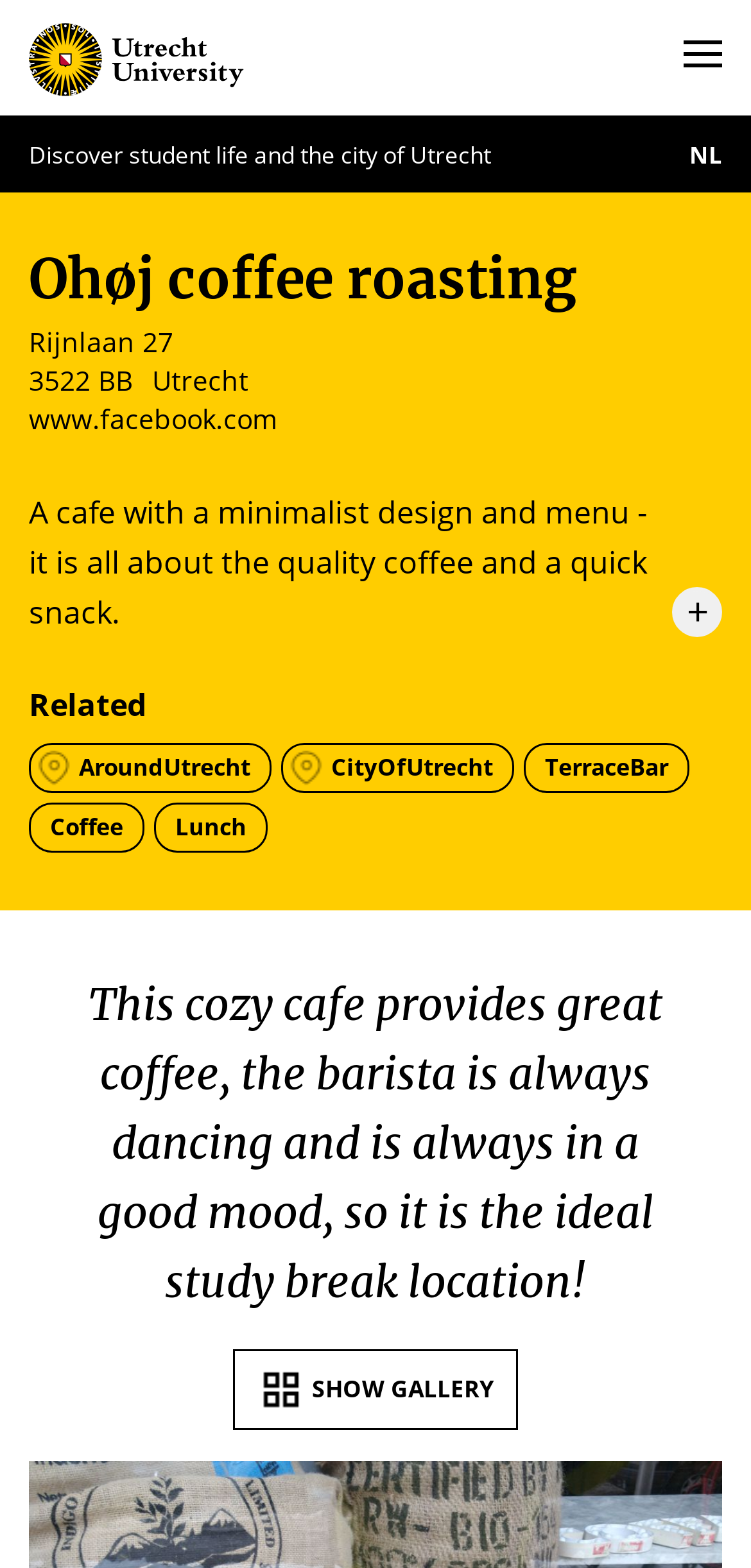What social media platform is linked to Ohøj coffee roasting?
Please provide a comprehensive and detailed answer to the question.

I found the link to Facebook by looking at the link elements on the webpage, specifically the one that mentions www.facebook.com.